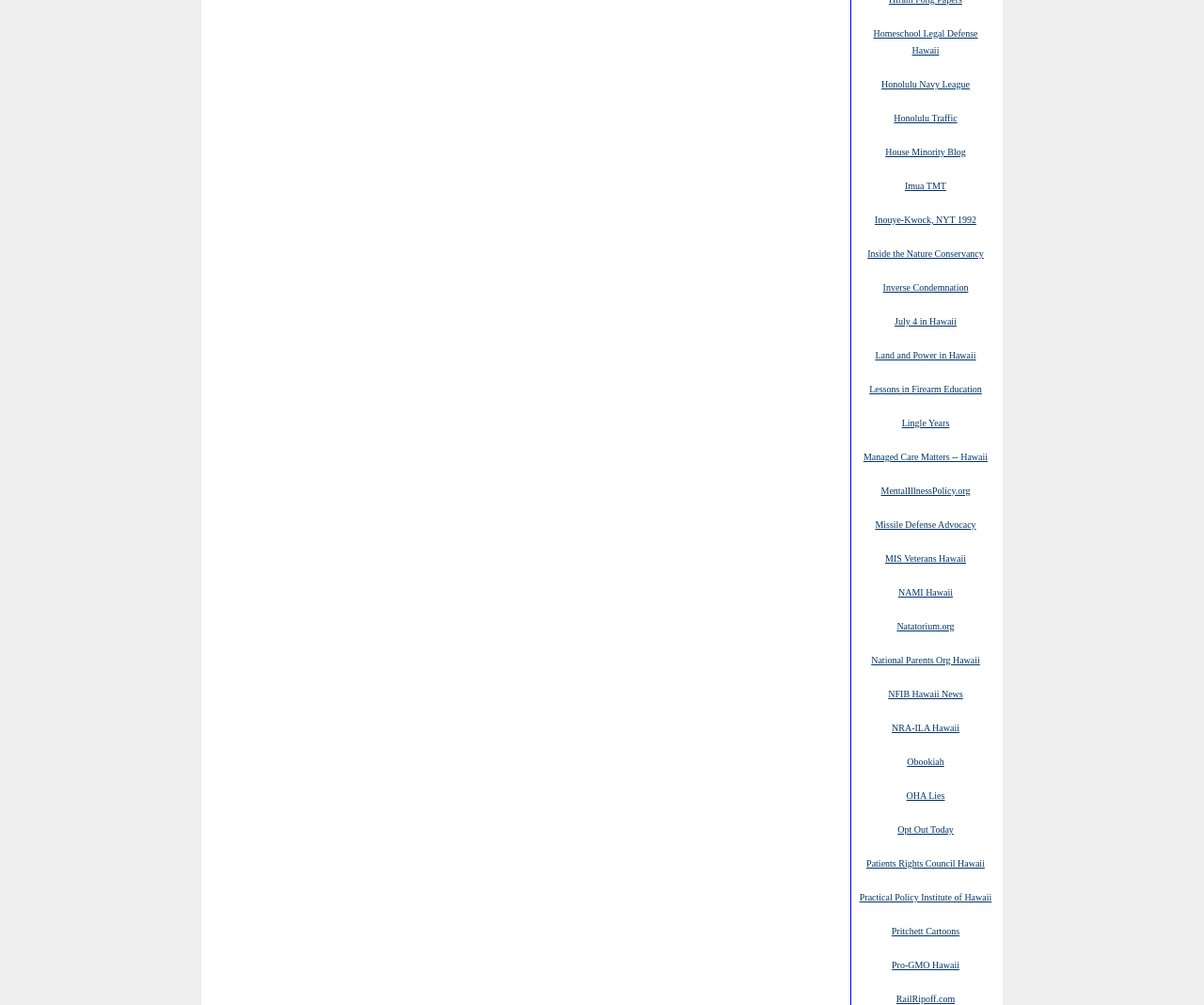Locate the bounding box coordinates of the area to click to fulfill this instruction: "Search". The bounding box should be presented as four float numbers between 0 and 1, in the order [left, top, right, bottom].

None